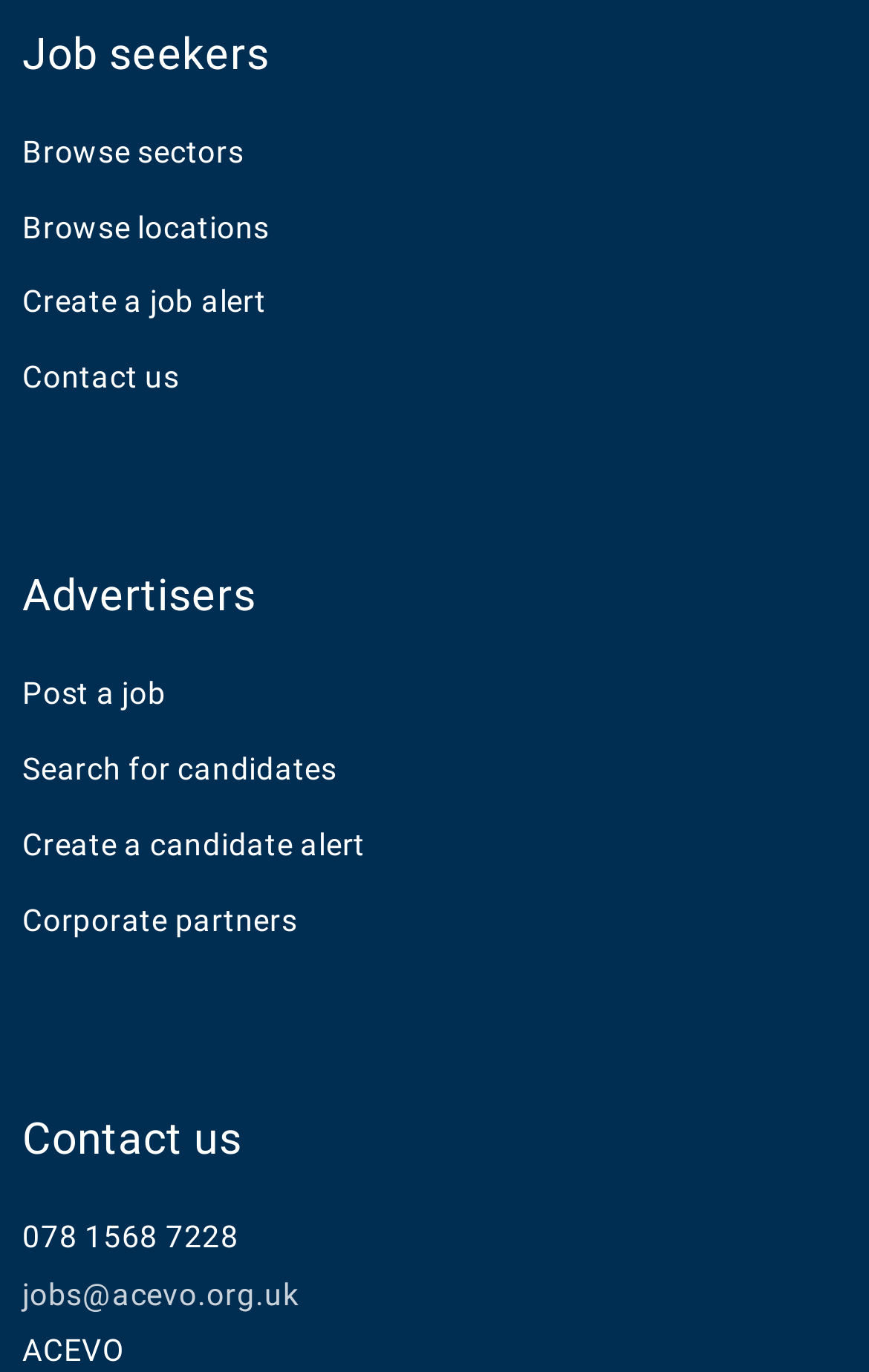Please find and report the bounding box coordinates of the element to click in order to perform the following action: "Contact us". The coordinates should be expressed as four float numbers between 0 and 1, in the format [left, top, right, bottom].

[0.026, 0.256, 0.206, 0.298]